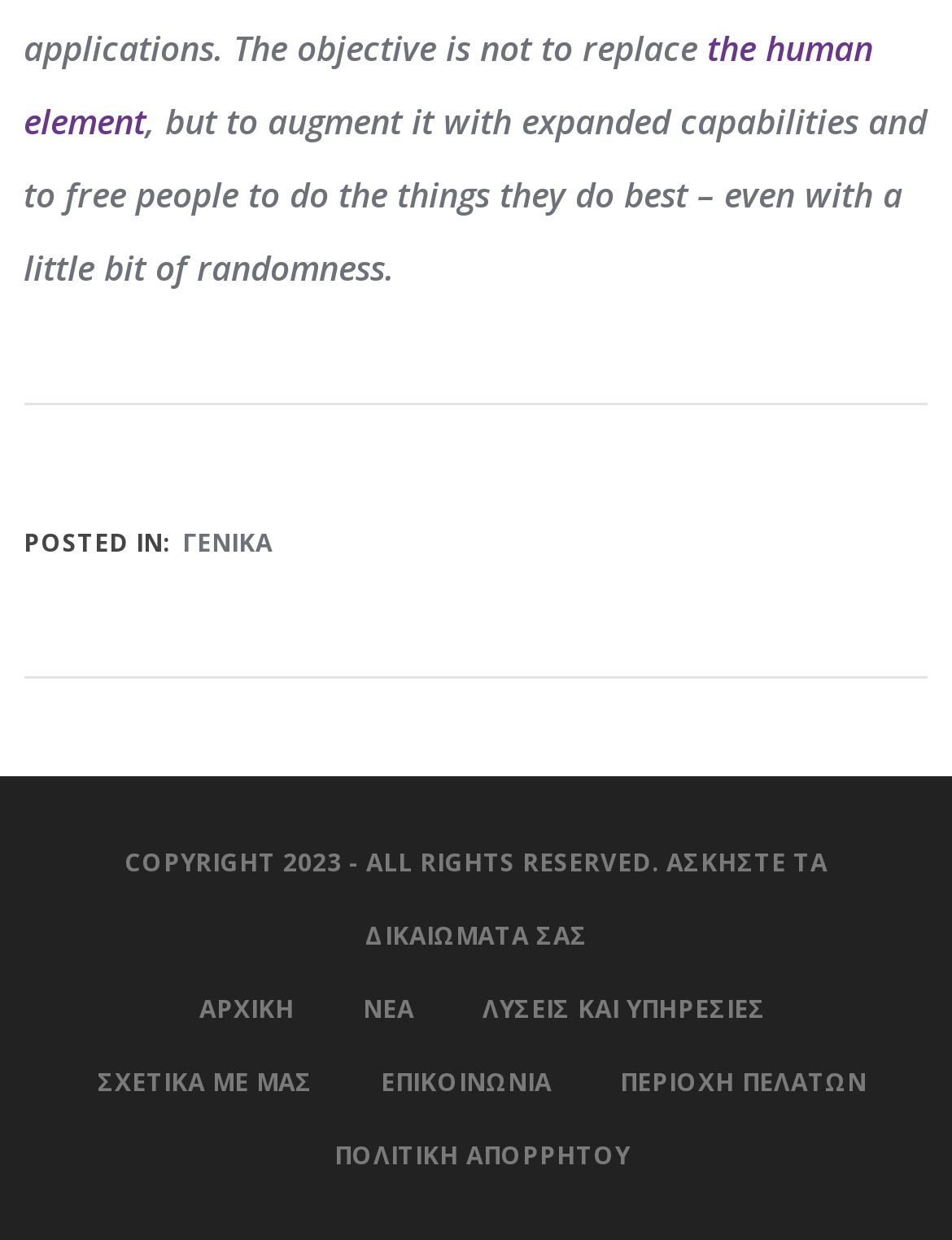Pinpoint the bounding box coordinates of the element that must be clicked to accomplish the following instruction: "View social media profiles". The coordinates should be in the format of four float numbers between 0 and 1, i.e., [left, top, right, bottom].

None